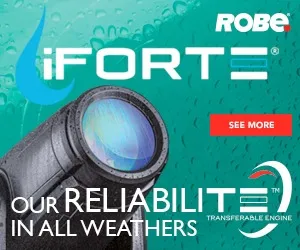What is the color of the background?
Refer to the image and give a detailed response to the question.

The background of the advertisement is a striking turquoise color, which is splattered with water droplets to reinforce the theme of weather resistance.